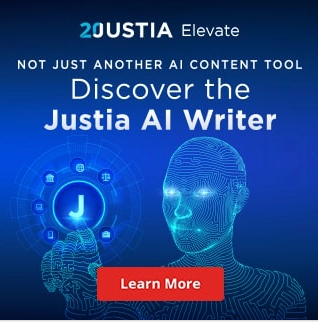Use a single word or phrase to answer the following:
What is the figure depicted in the banner?

A digital human figure